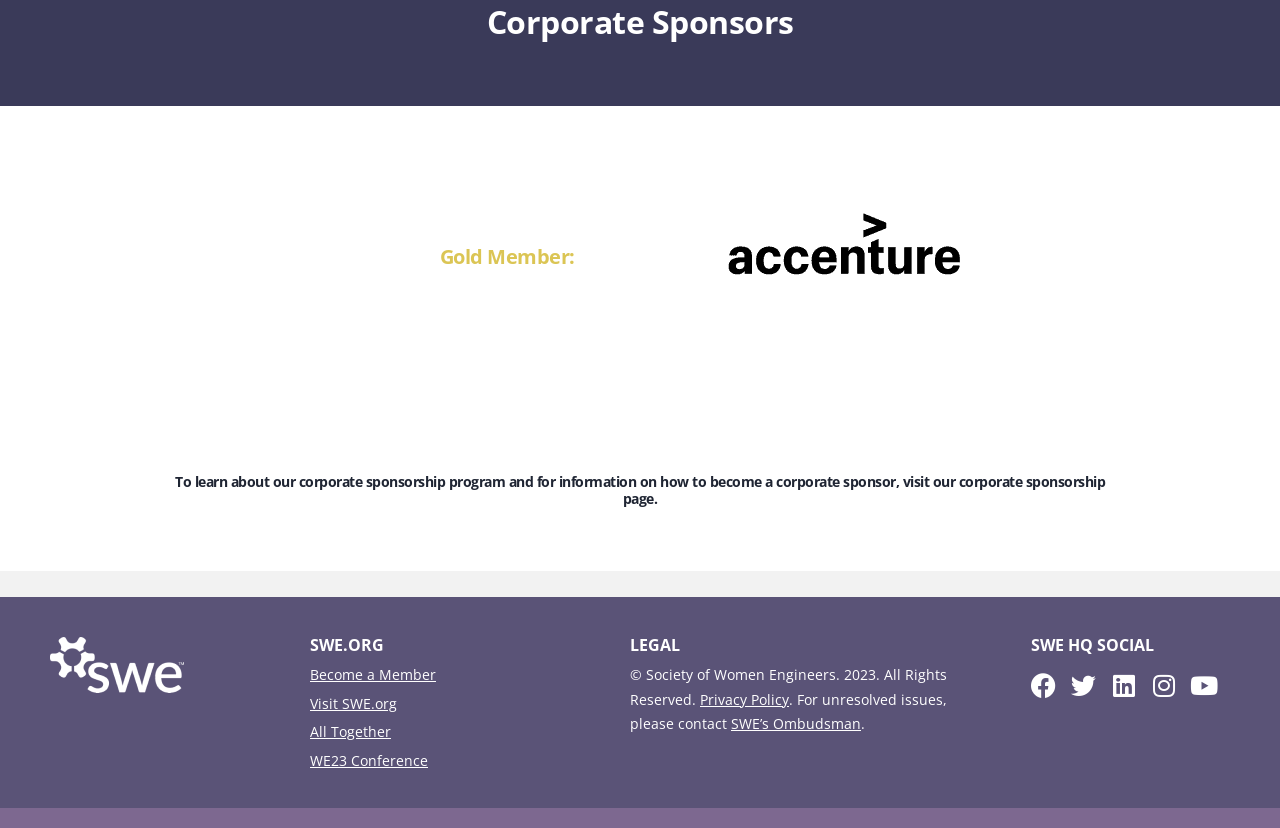Bounding box coordinates should be provided in the format (top-left x, top-left y, bottom-right x, bottom-right y) with all values between 0 and 1. Identify the bounding box for this UI element: Youtube

[0.931, 0.813, 0.95, 0.843]